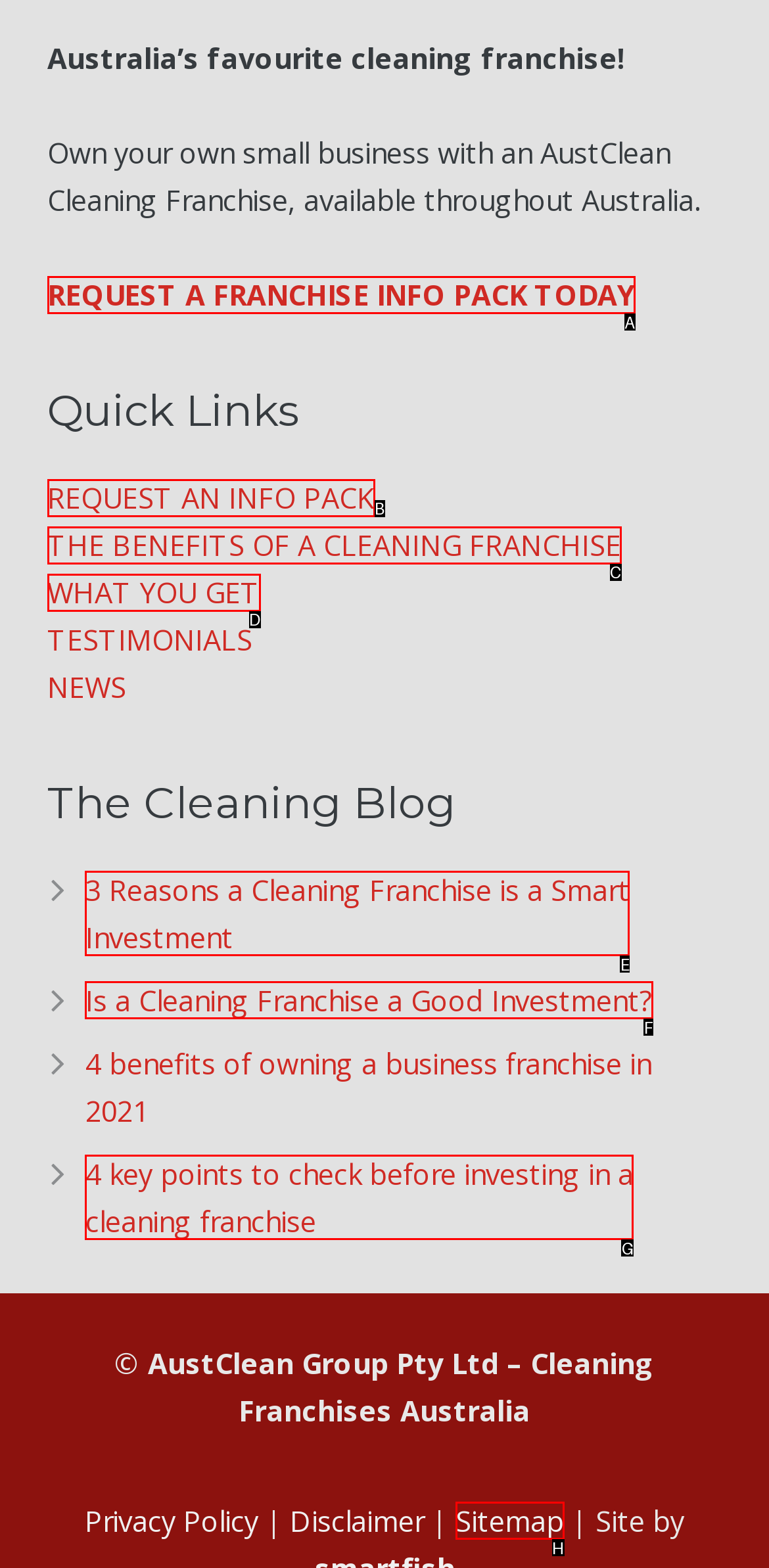Determine the option that aligns with this description: REQUEST AN INFO PACK
Reply with the option's letter directly.

B